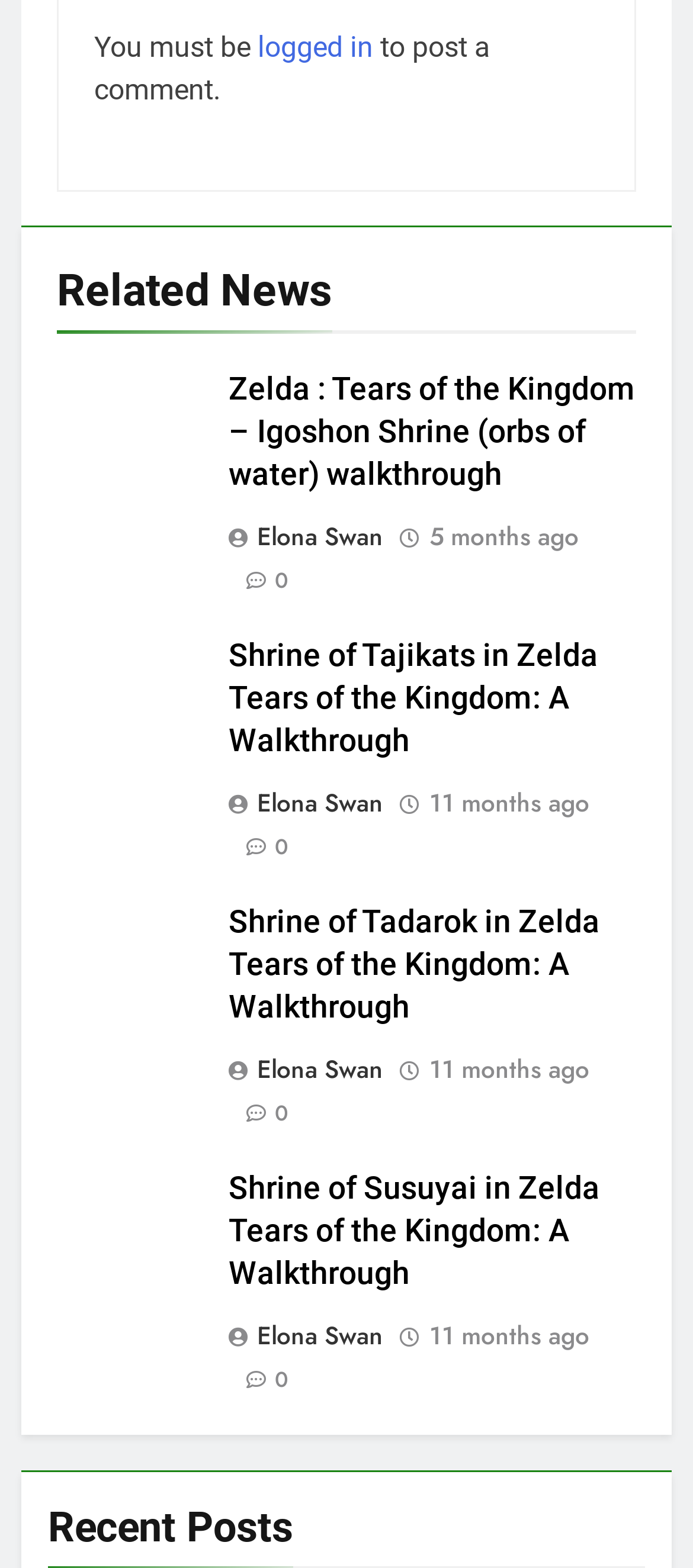Who is the author of the first article?
Give a single word or phrase as your answer by examining the image.

Elona Swan